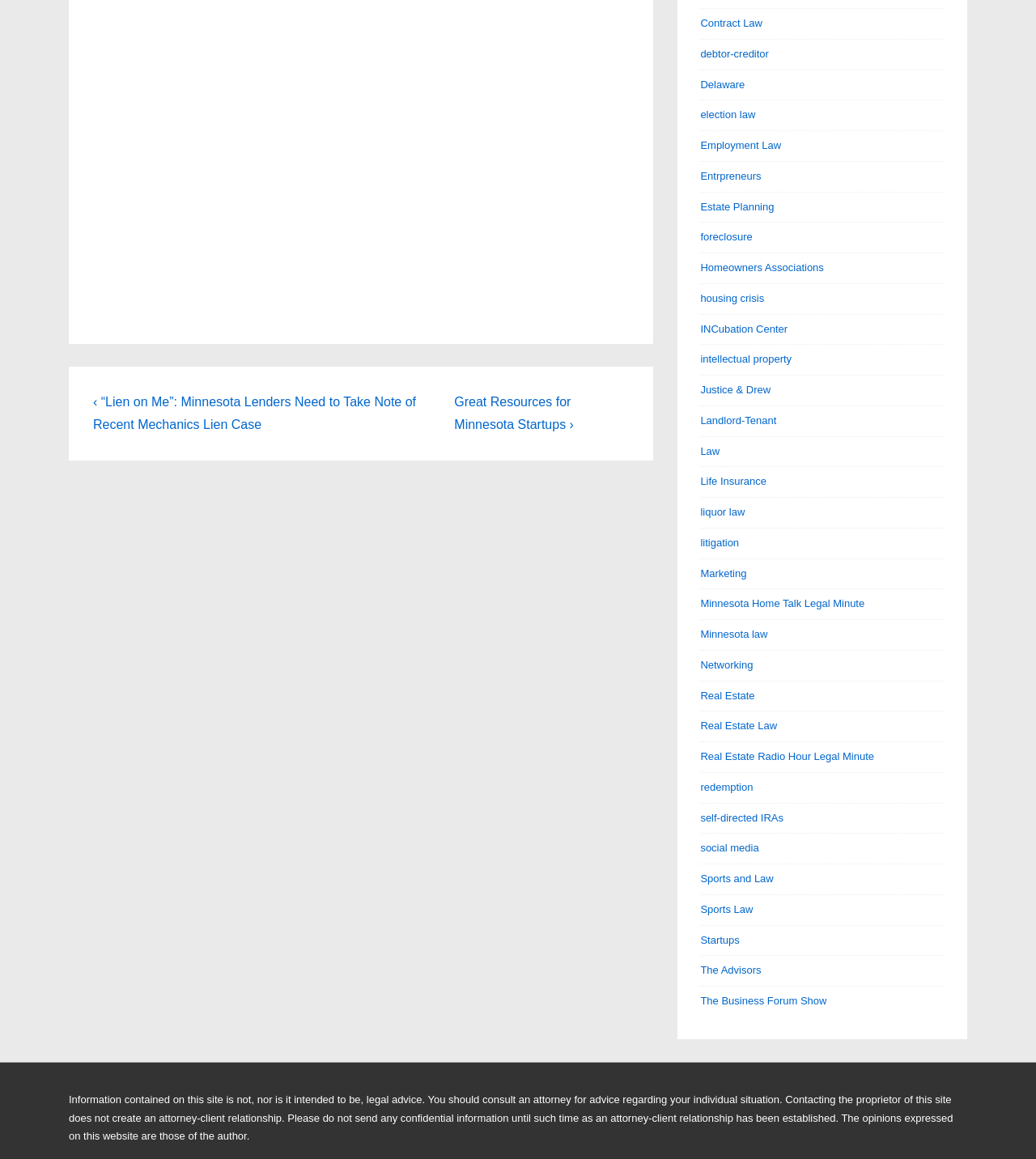Given the description Justice & Drew, predict the bounding box coordinates of the UI element. Ensure the coordinates are in the format (top-left x, top-left y, bottom-right x, bottom-right y) and all values are between 0 and 1.

[0.676, 0.331, 0.744, 0.342]